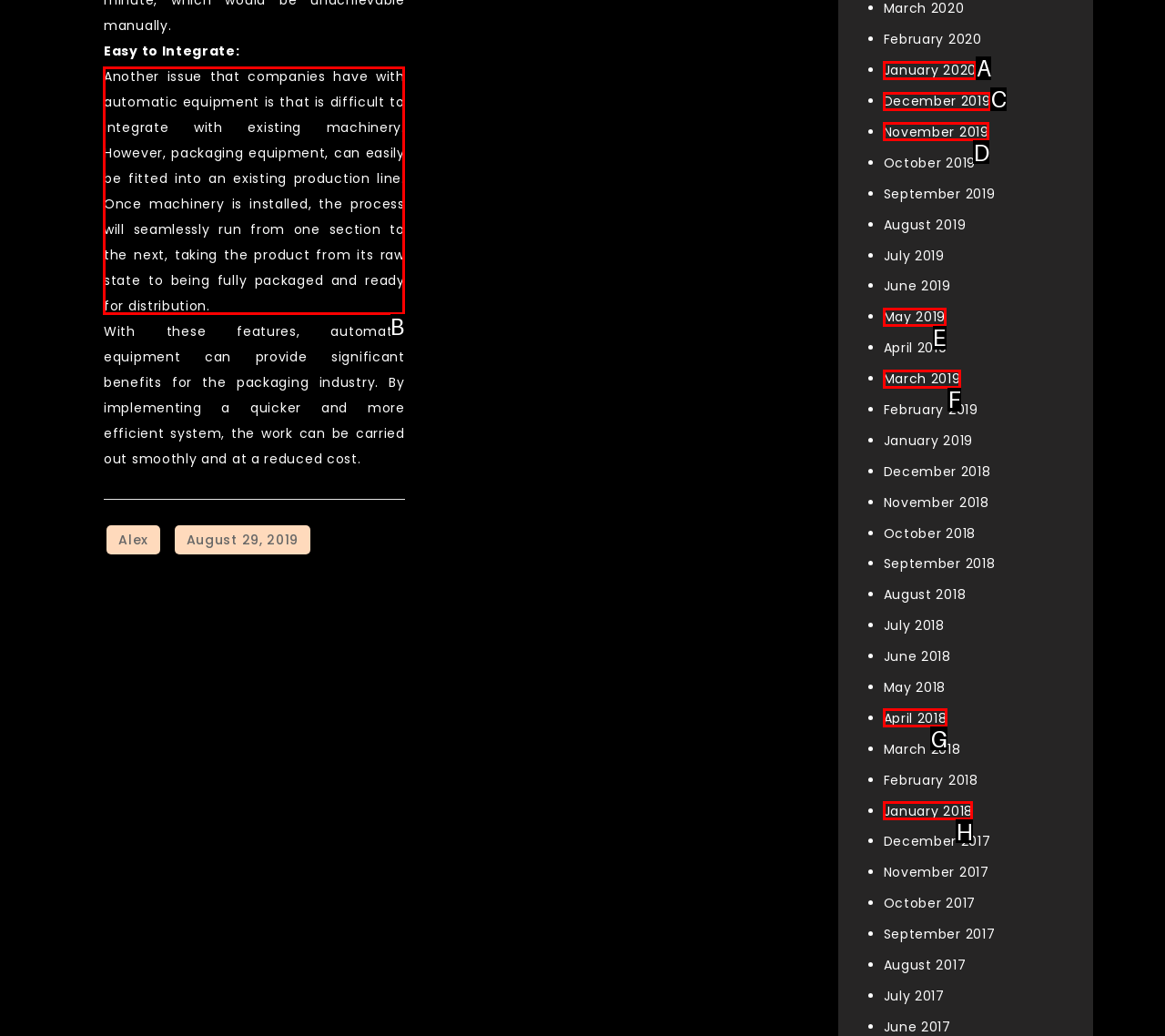Identify the correct UI element to click to follow this instruction: read the article about integrating packaging equipment
Respond with the letter of the appropriate choice from the displayed options.

B